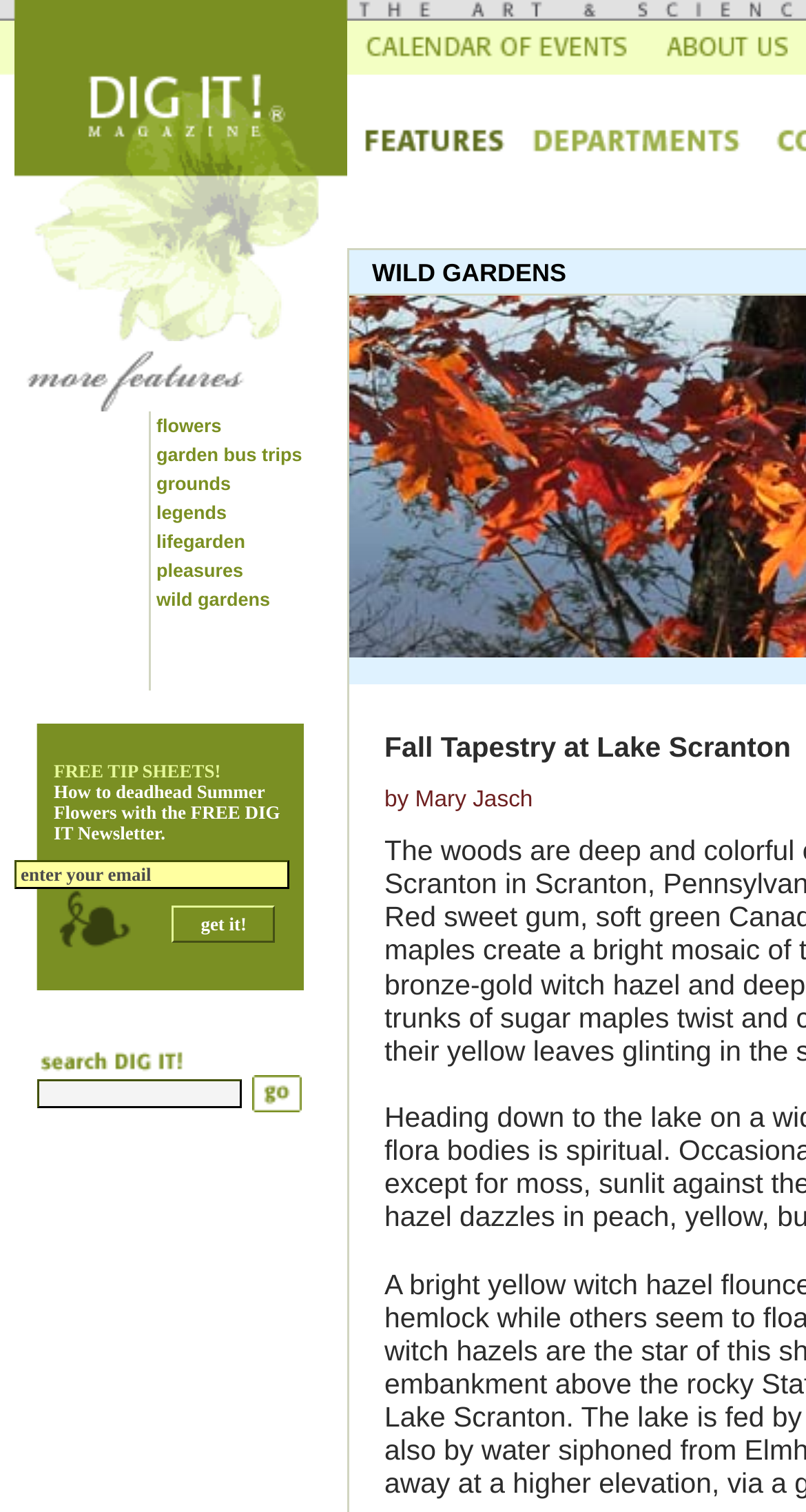Respond to the question below with a single word or phrase:
How many links are there in the table with the text 'flowers garden bus trips grounds legends lifegarden pleasures wild gardens'?

7